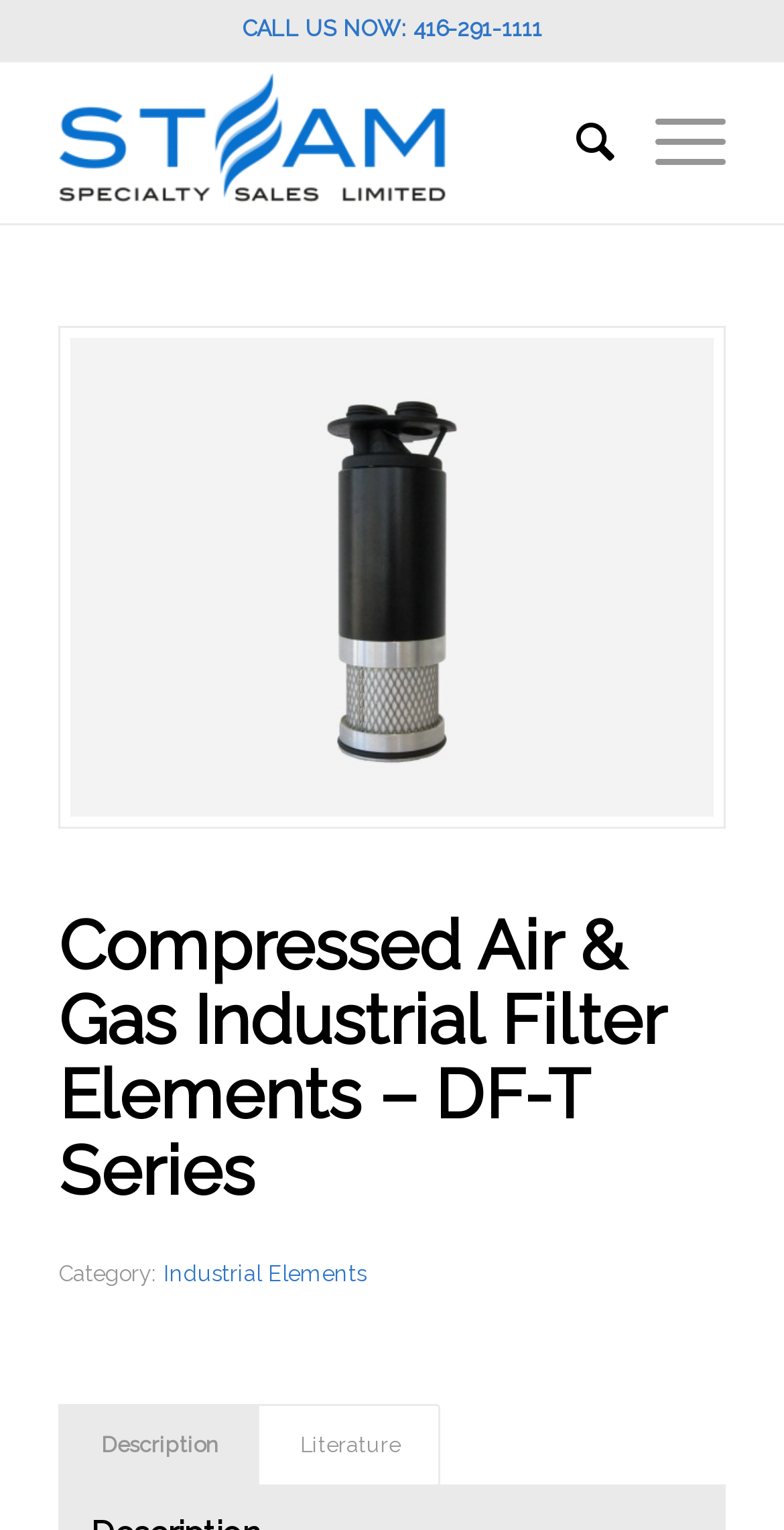What is the company name?
Please craft a detailed and exhaustive response to the question.

I found the company name by looking at the top section of the webpage, where it says 'Steam Specialty' next to the company logo.